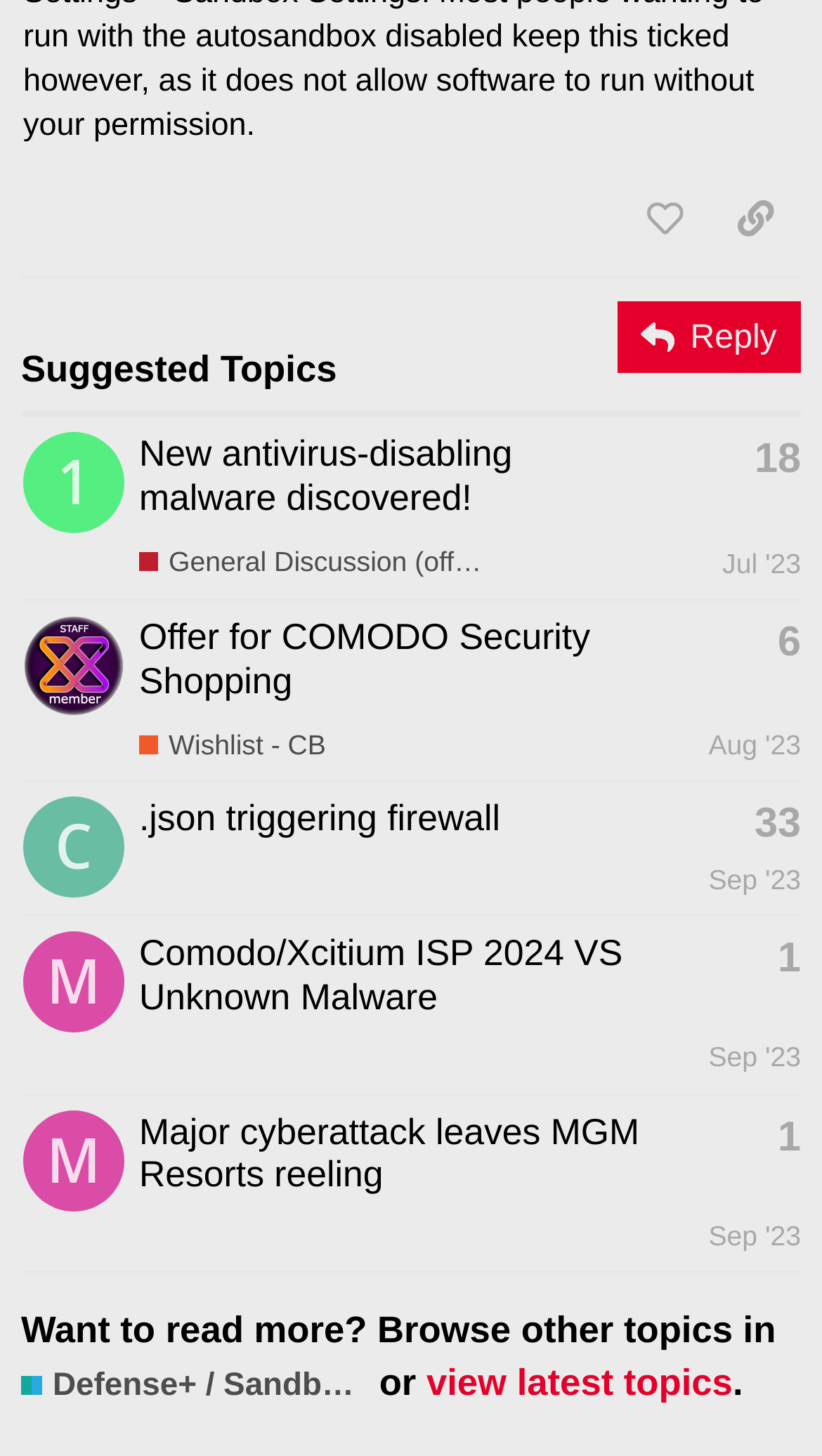Please provide the bounding box coordinate of the region that matches the element description: +44 (0)24 7652 3075. Coordinates should be in the format (top-left x, top-left y, bottom-right x, bottom-right y) and all values should be between 0 and 1.

None